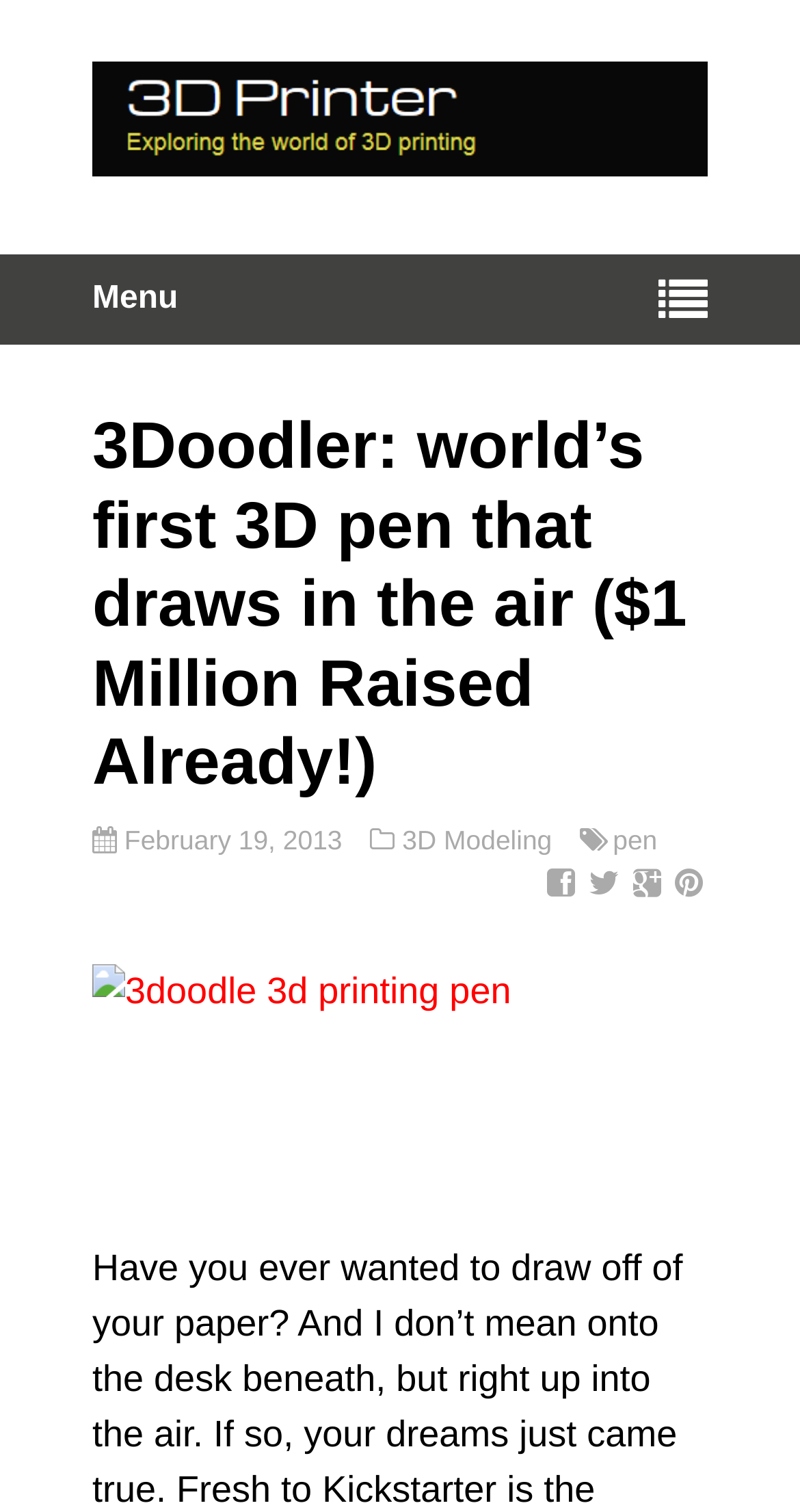What is the name of the 3D printing pen?
Answer the question with a single word or phrase, referring to the image.

3doodle